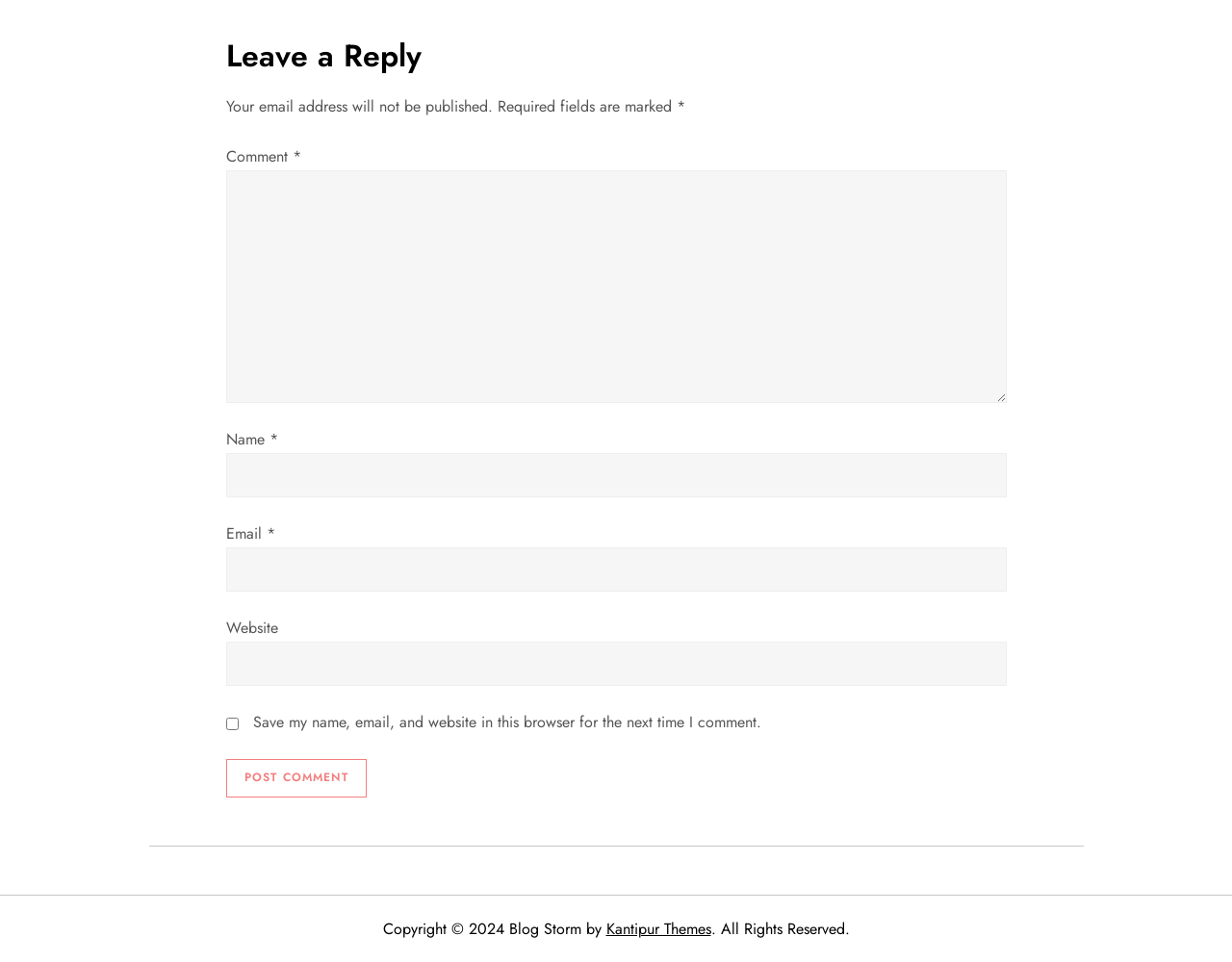Identify the bounding box for the described UI element. Provide the coordinates in (top-left x, top-left y, bottom-right x, bottom-right y) format with values ranging from 0 to 1: name="submit" value="Post Comment"

[0.183, 0.789, 0.298, 0.829]